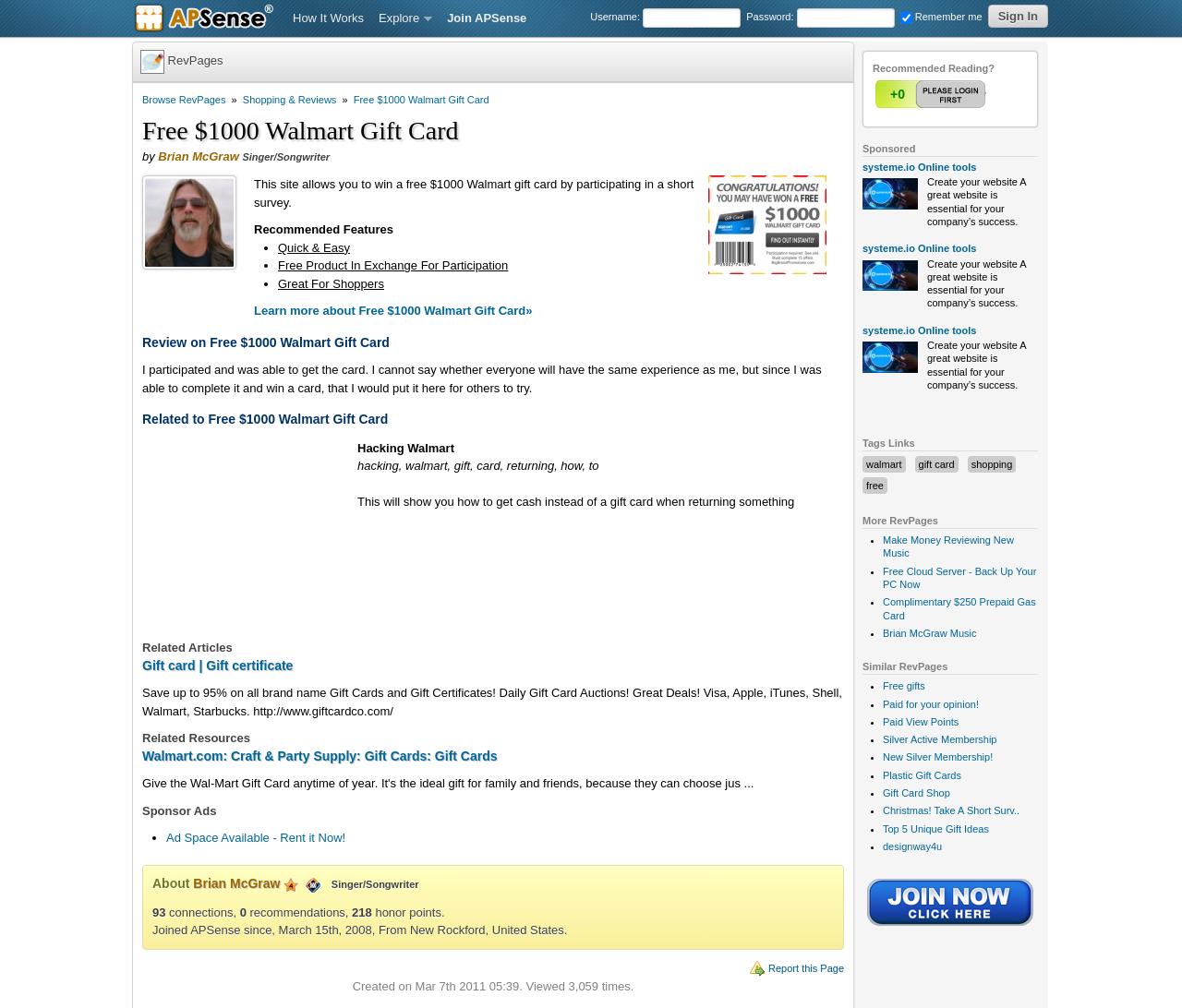Please provide the bounding box coordinates in the format (top-left x, top-left y, bottom-right x, bottom-right y). Remember, all values are floating point numbers between 0 and 1. What is the bounding box coordinate of the region described as: Brian McGraw

[0.134, 0.148, 0.202, 0.162]